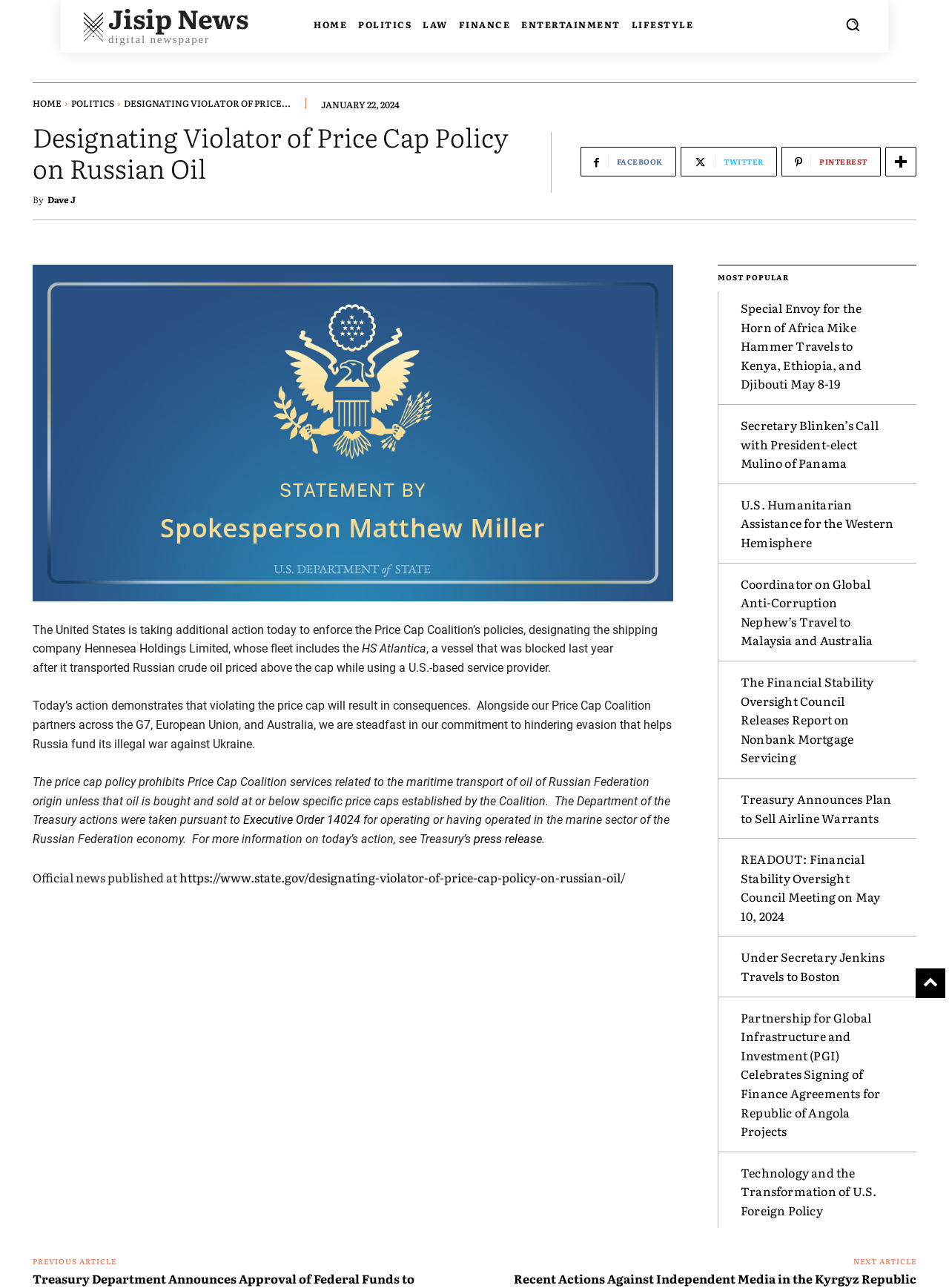Identify the bounding box for the UI element described as: "Executive Order 14024". The coordinates should be four float numbers between 0 and 1, i.e., [left, top, right, bottom].

[0.256, 0.631, 0.38, 0.642]